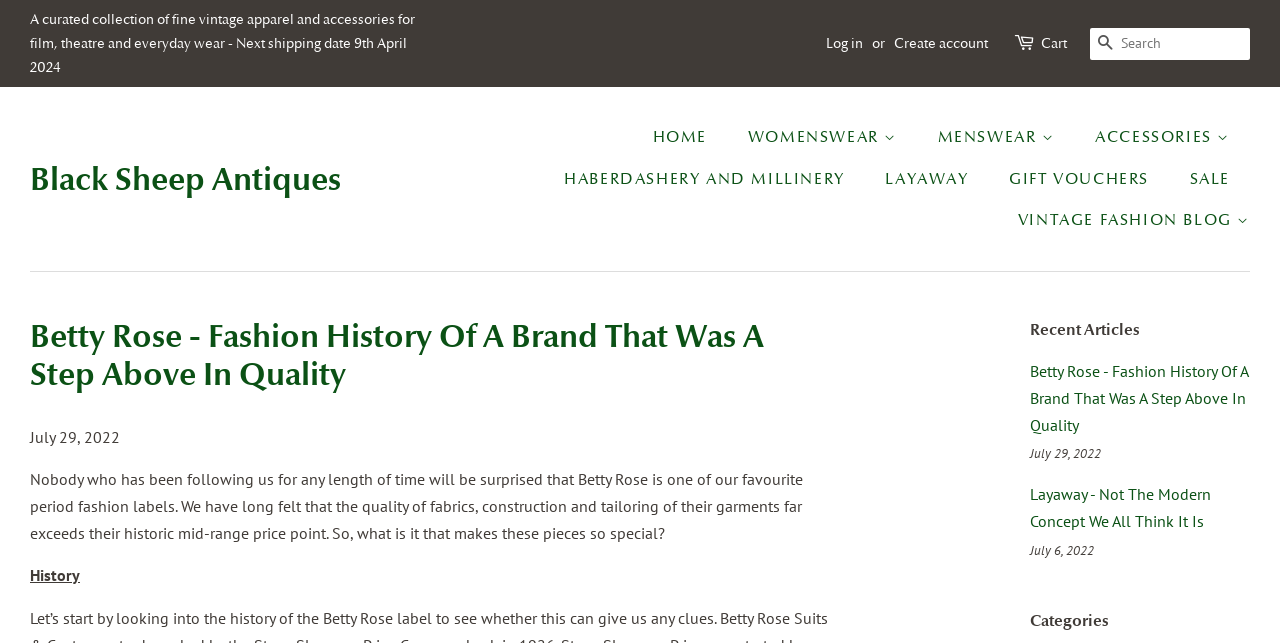Please identify the bounding box coordinates of the region to click in order to complete the given instruction: "View women's wear". The coordinates should be four float numbers between 0 and 1, i.e., [left, top, right, bottom].

[0.572, 0.183, 0.716, 0.247]